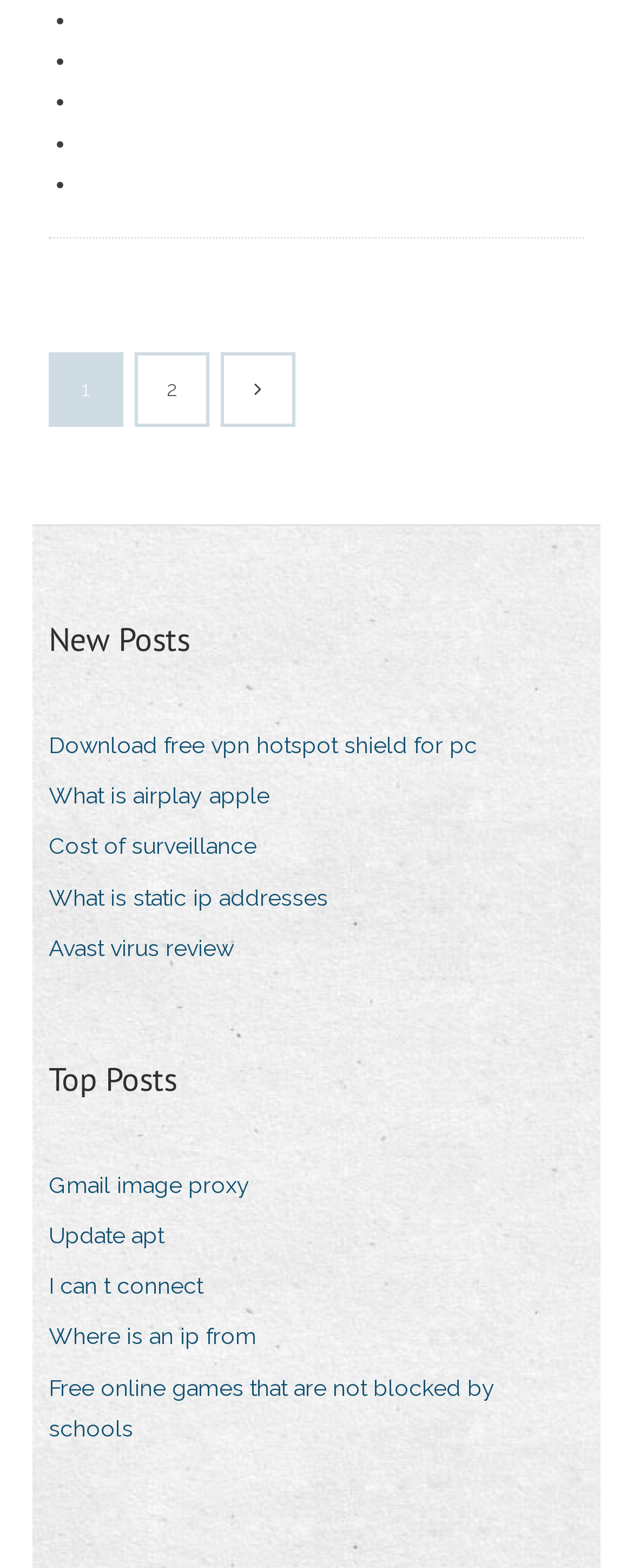Locate the UI element described by Where is an ip from in the provided webpage screenshot. Return the bounding box coordinates in the format (top-left x, top-left y, bottom-right x, bottom-right y), ensuring all values are between 0 and 1.

[0.077, 0.839, 0.444, 0.867]